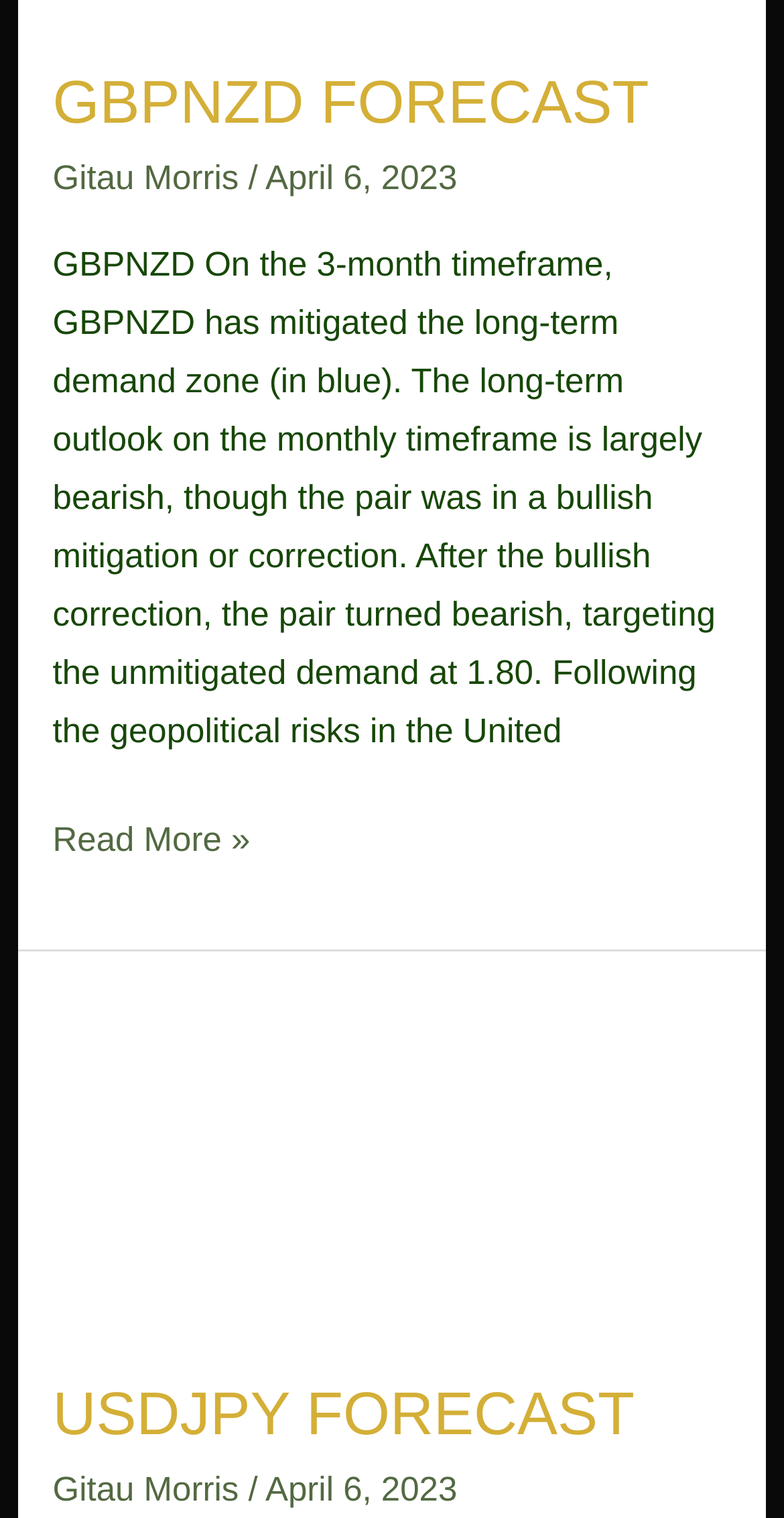Given the element description, predict the bounding box coordinates in the format (top-left x, top-left y, bottom-right x, bottom-right y), using floating point numbers between 0 and 1: GBPNZD FORECAST Read More »

[0.067, 0.535, 0.319, 0.574]